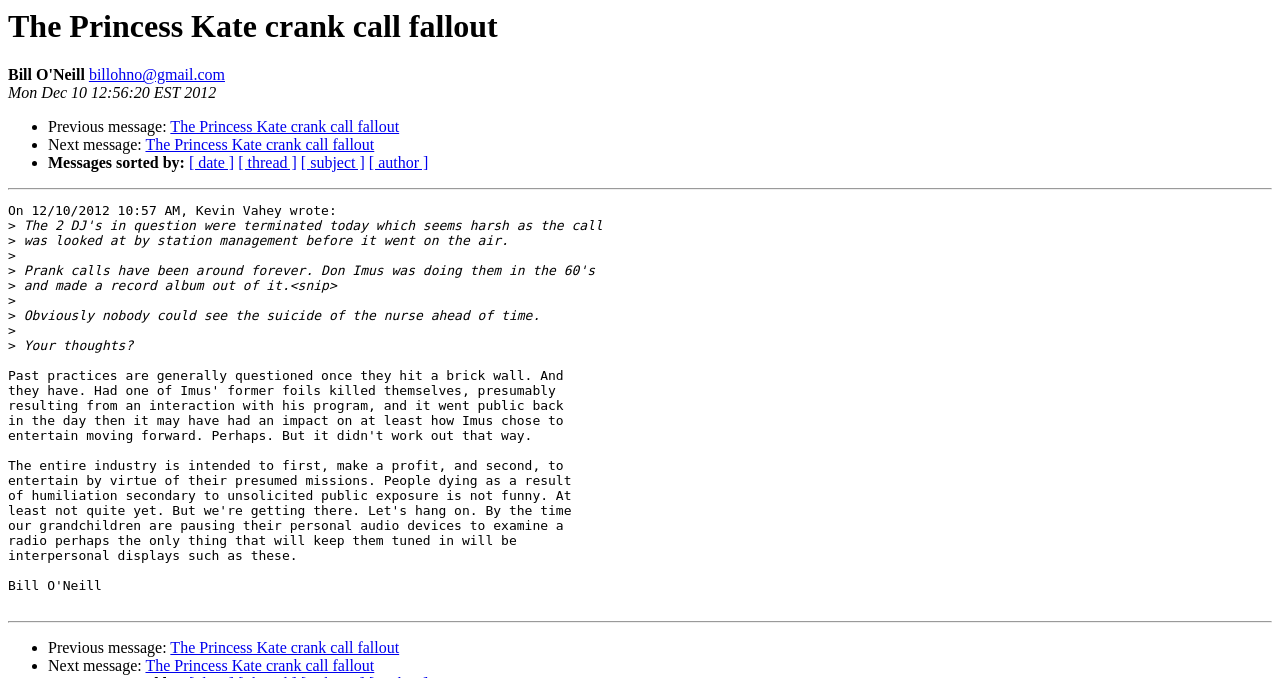Identify the bounding box coordinates of the specific part of the webpage to click to complete this instruction: "Email the author".

[0.069, 0.098, 0.176, 0.123]